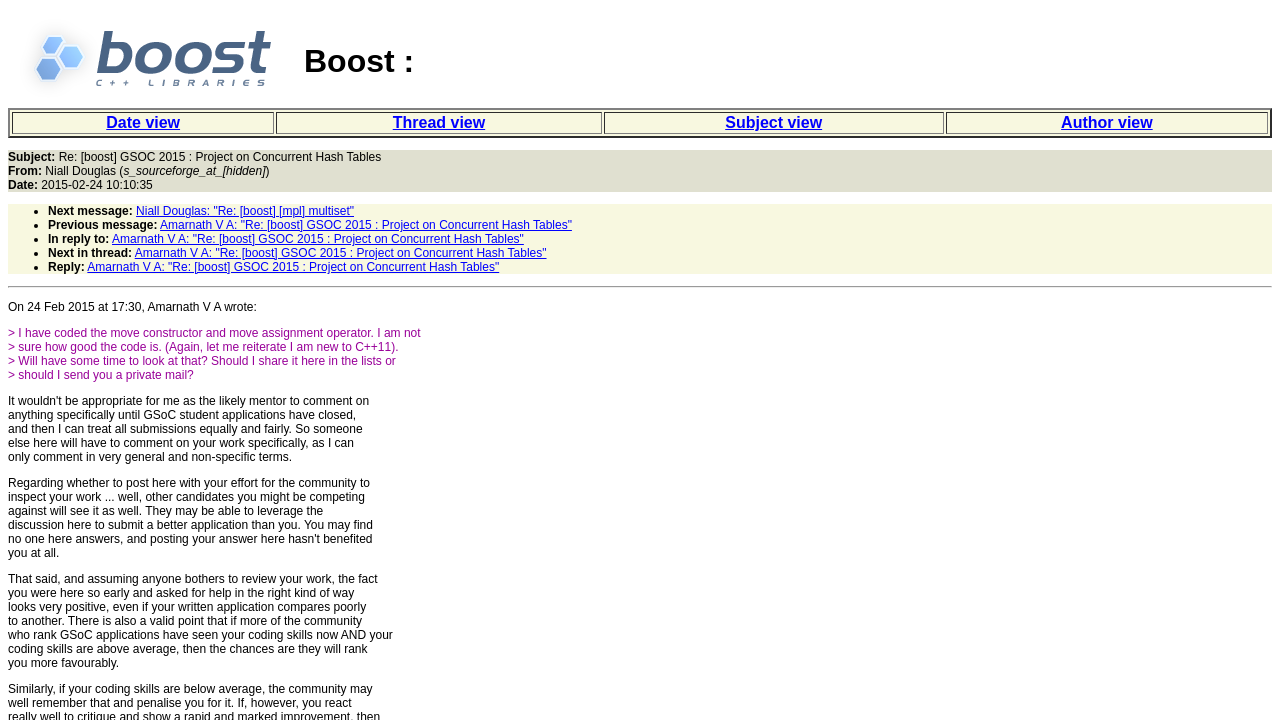What are the four view options?
Look at the image and respond with a single word or a short phrase.

Date, Thread, Subject, Author